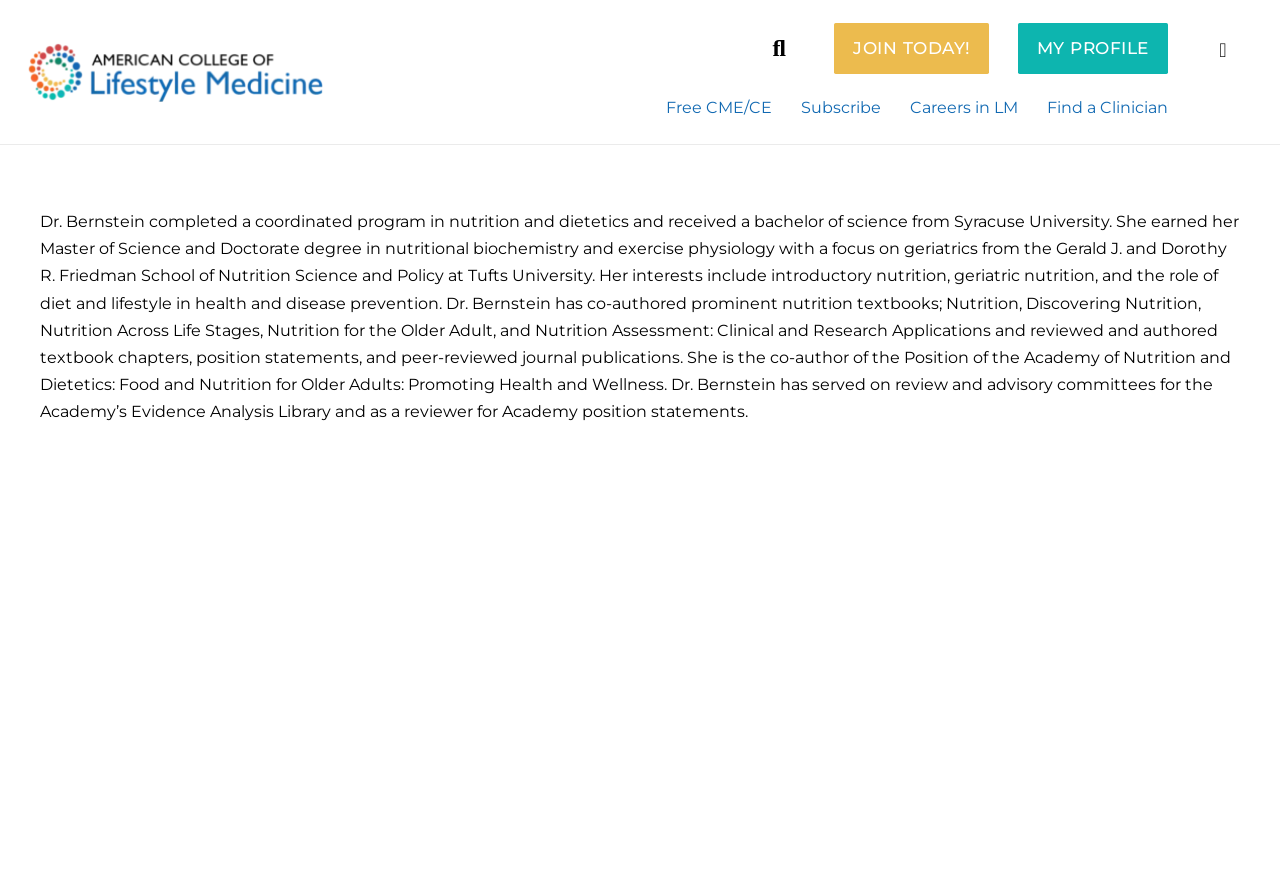Identify the bounding box coordinates of the area that should be clicked in order to complete the given instruction: "Click the JOIN TODAY! link". The bounding box coordinates should be four float numbers between 0 and 1, i.e., [left, top, right, bottom].

[0.652, 0.026, 0.773, 0.084]